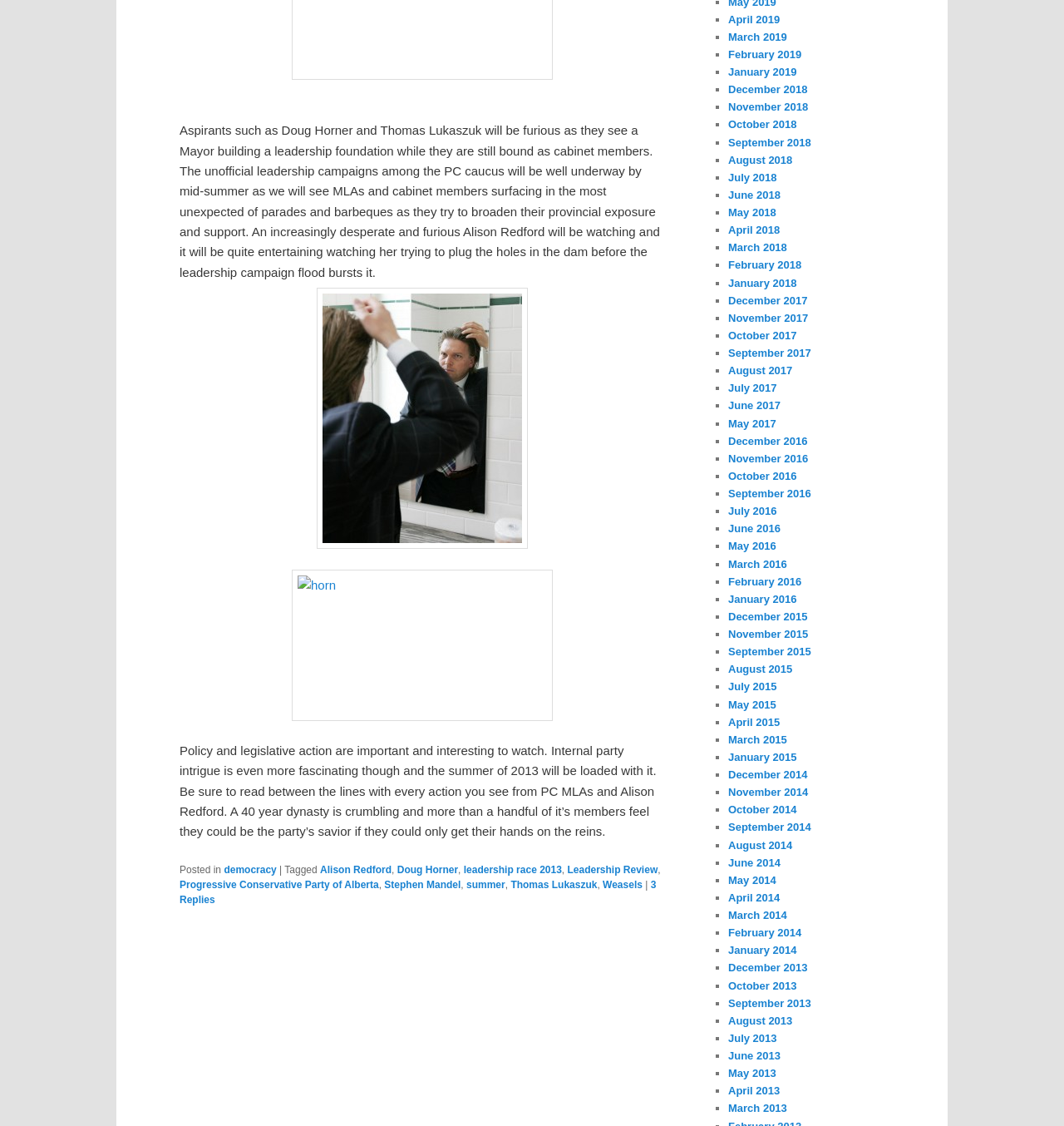Determine the bounding box coordinates of the area to click in order to meet this instruction: "Explore the category 'democracy'".

[0.21, 0.767, 0.26, 0.778]